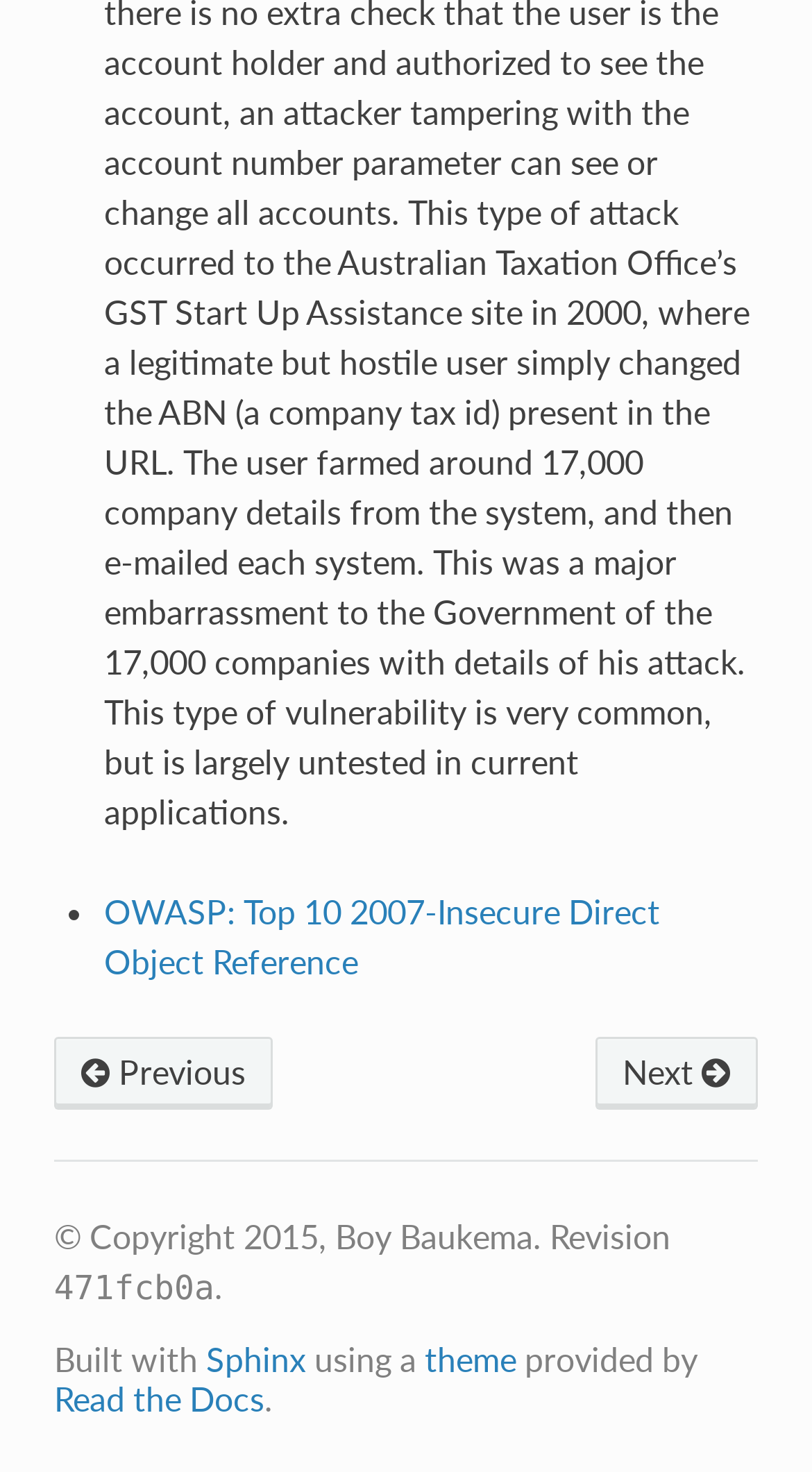Please look at the image and answer the question with a detailed explanation: What is the navigation option to go to the next page?

I found the navigation option to go to the next page by examining the footer section of the webpage, where it displays a link with the text 'Next' and an arrow icon.